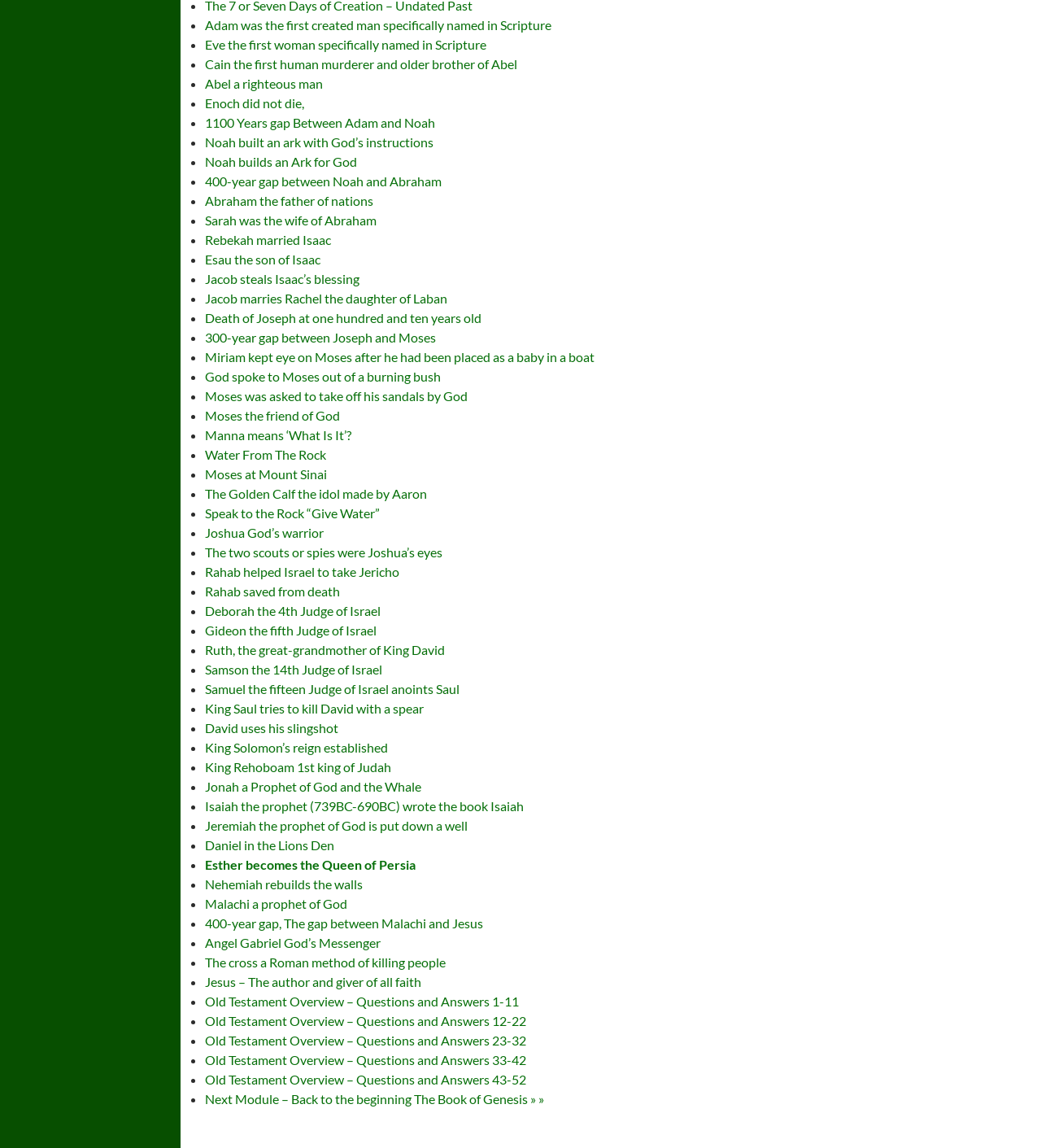Can you identify the bounding box coordinates of the clickable region needed to carry out this instruction: 'Explore 'Abel a righteous man''? The coordinates should be four float numbers within the range of 0 to 1, stated as [left, top, right, bottom].

[0.197, 0.066, 0.31, 0.079]